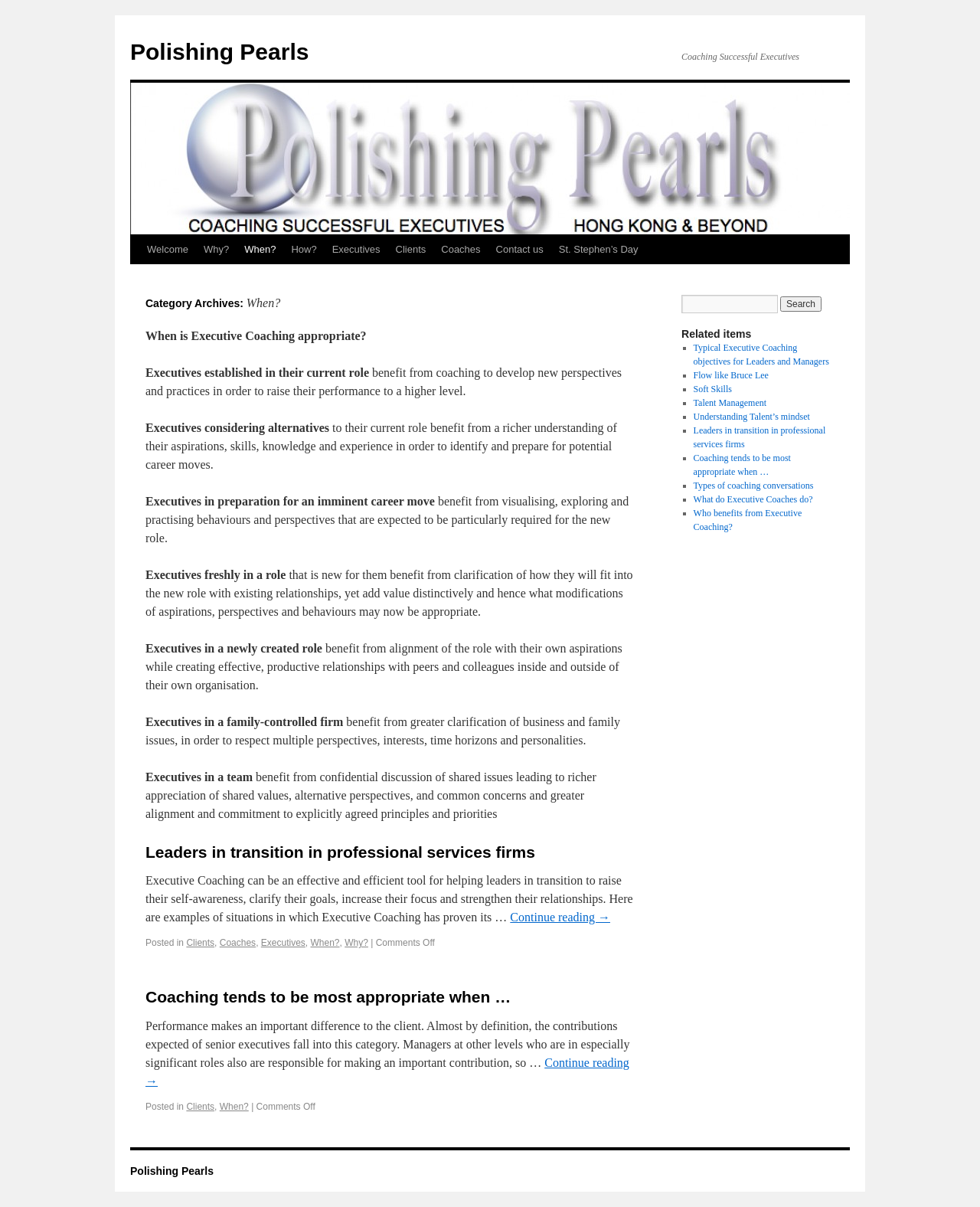Locate the bounding box coordinates of the item that should be clicked to fulfill the instruction: "Search for something".

[0.695, 0.244, 0.794, 0.26]